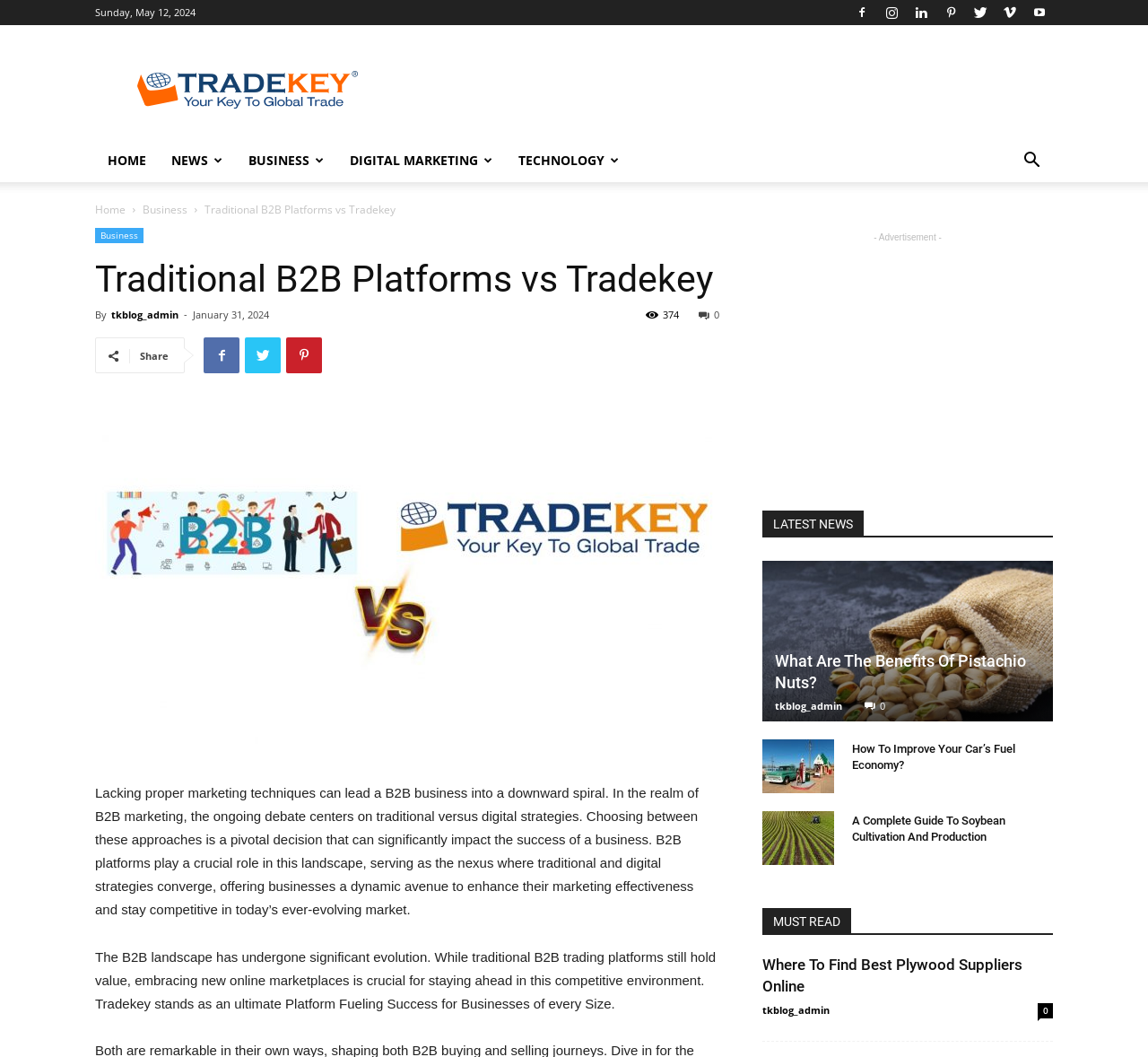Locate the bounding box coordinates of the area to click to fulfill this instruction: "Click the MB Store logo". The bounding box should be presented as four float numbers between 0 and 1, in the order [left, top, right, bottom].

None